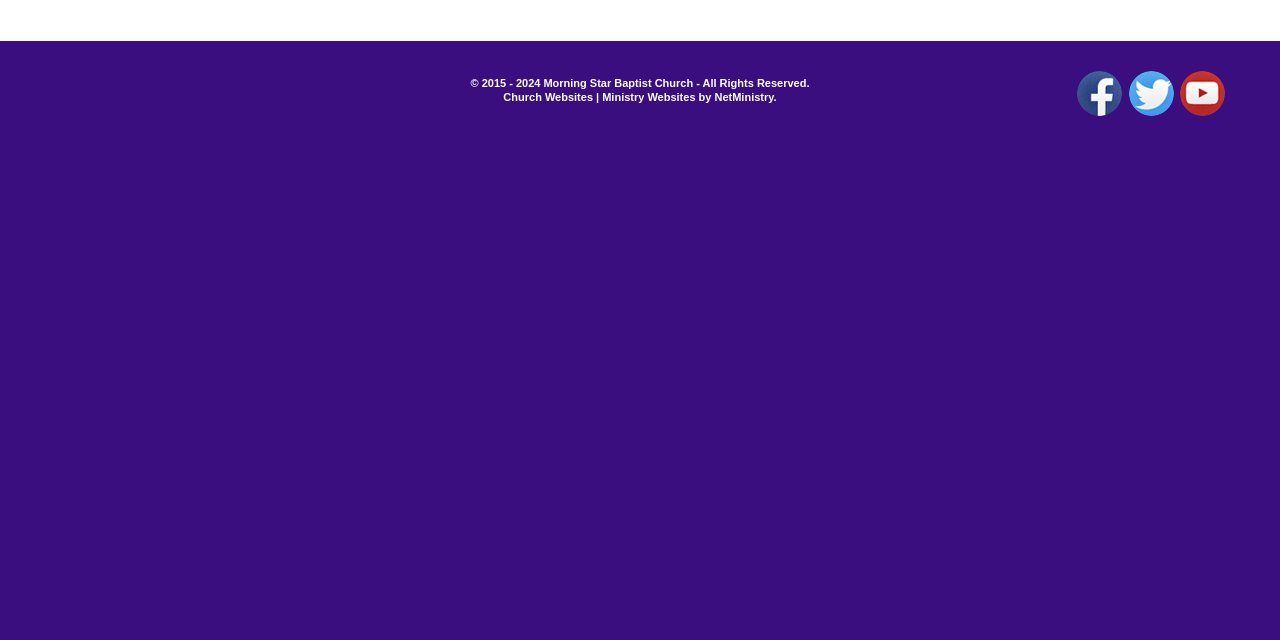Provide the bounding box coordinates in the format (top-left x, top-left y, bottom-right x, bottom-right y). All values are floating point numbers between 0 and 1. Determine the bounding box coordinate of the UI element described as: alt="Twitter"

[0.879, 0.134, 0.917, 0.156]